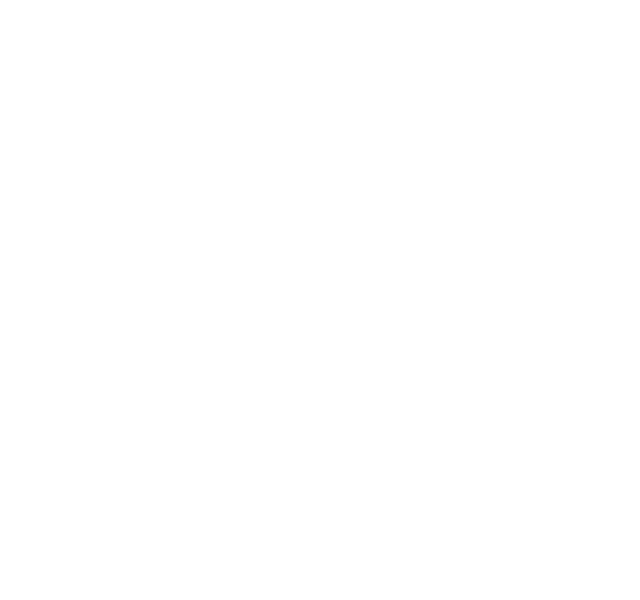Based on the image, provide a detailed and complete answer to the question: 
What is the purpose of visiting the Blue Curaçao liqueur factory?

According to the caption, participants can visit the original Blue Curaçao liqueur factory for a tasting, which implies that the purpose of visiting the factory is to taste the liqueur.